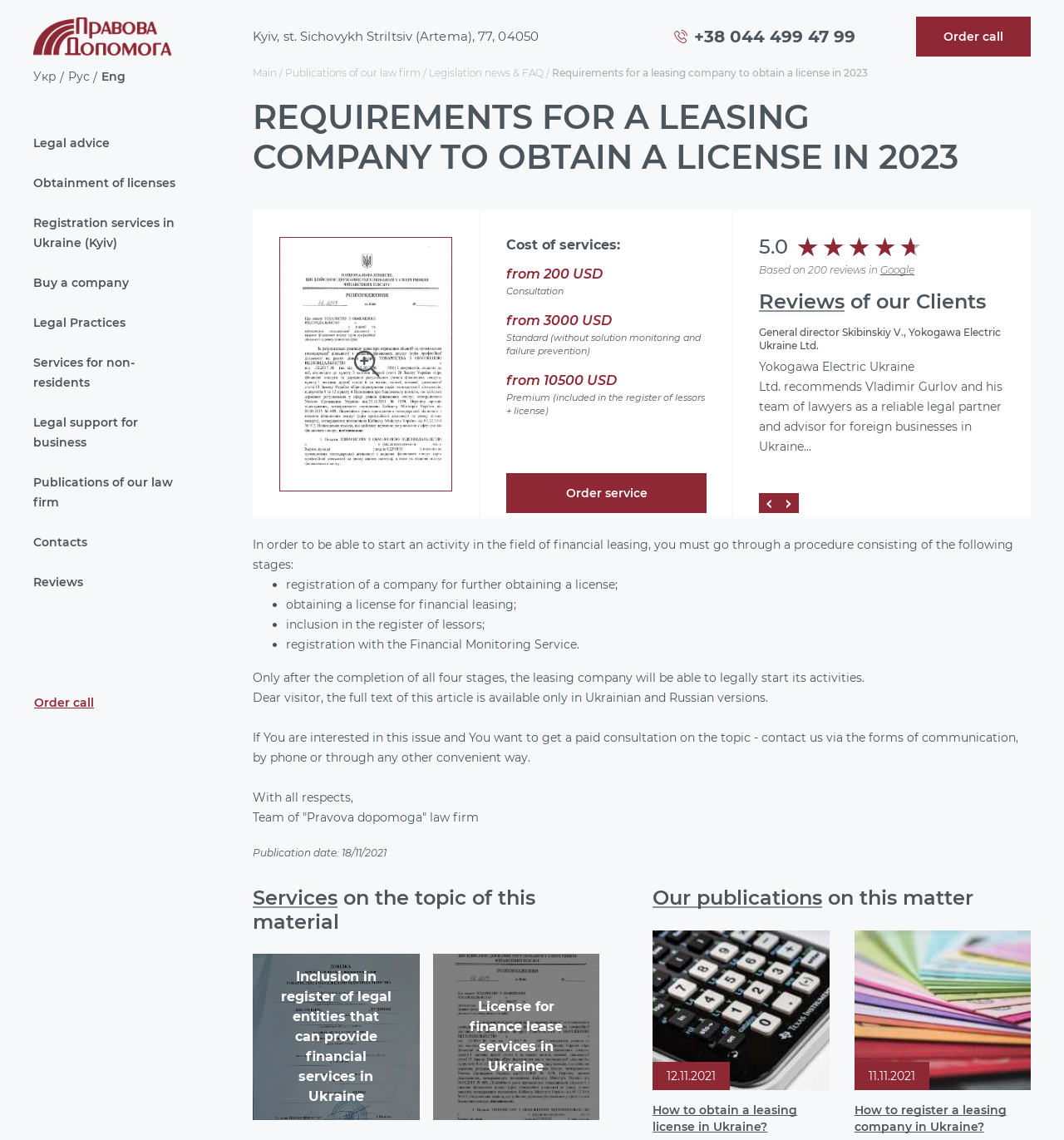Please provide a comprehensive answer to the question below using the information from the image: What are the stages to obtain a license for financial leasing?

I found the stages to obtain a license for financial leasing by looking at the static text element 'In order to be able to start an activity in the field of financial leasing, you must go through a procedure consisting of the following stages:' and the subsequent list marker and static text elements.